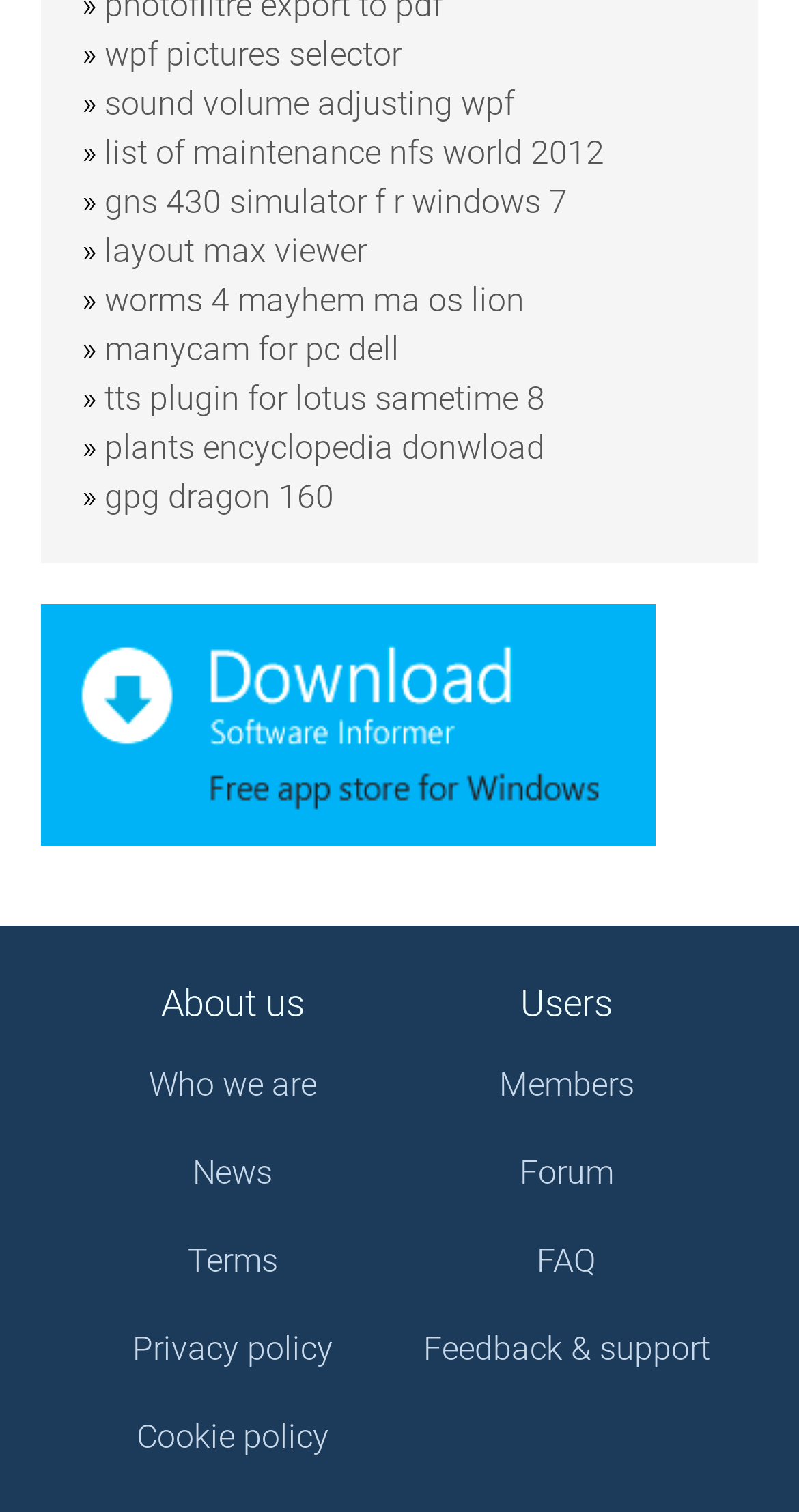Answer succinctly with a single word or phrase:
What is the text next to the 'Download Software Informer Client' image?

Download Software Informer Client